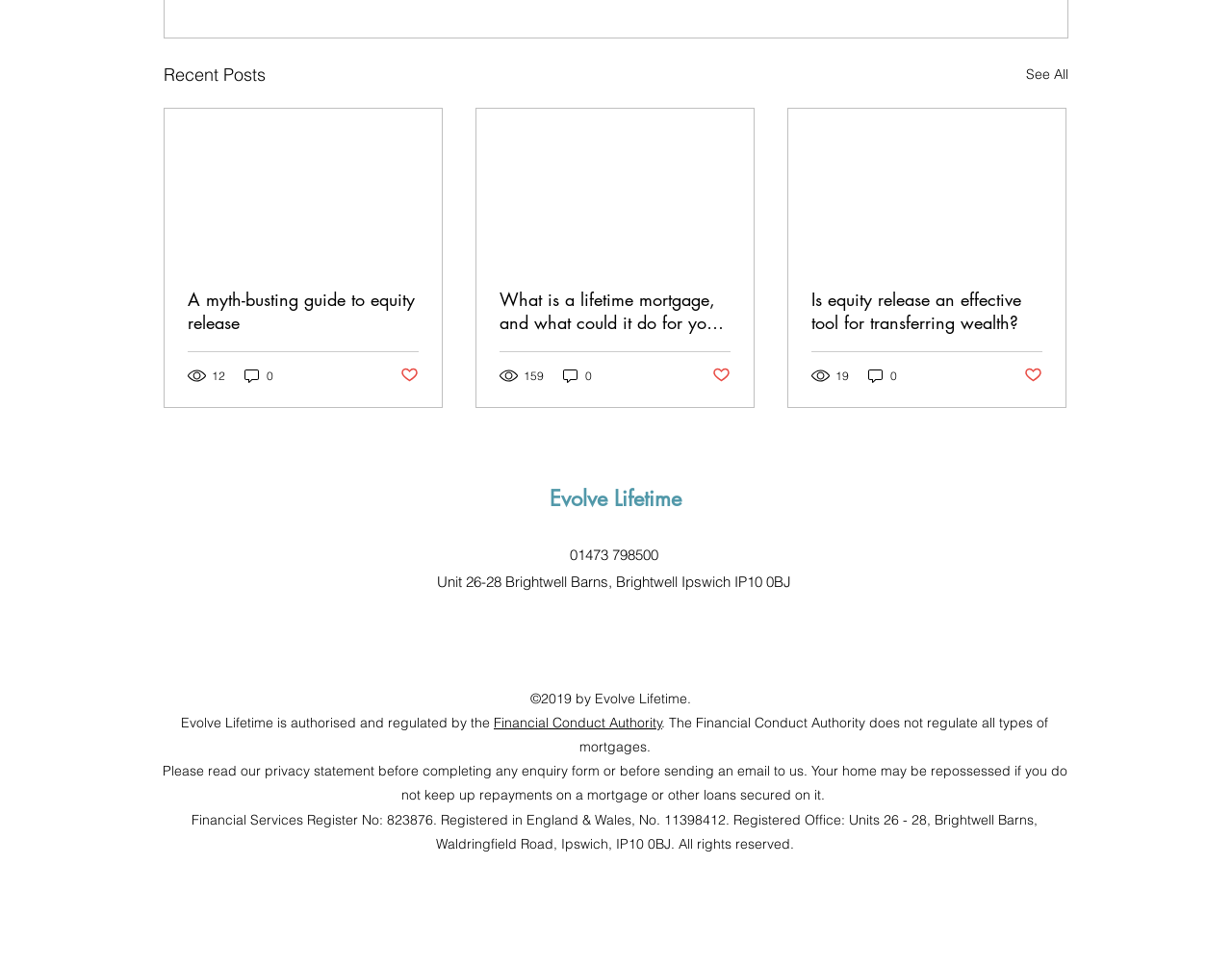Give a one-word or phrase response to the following question: What is the name of the company?

Evolve Lifetime